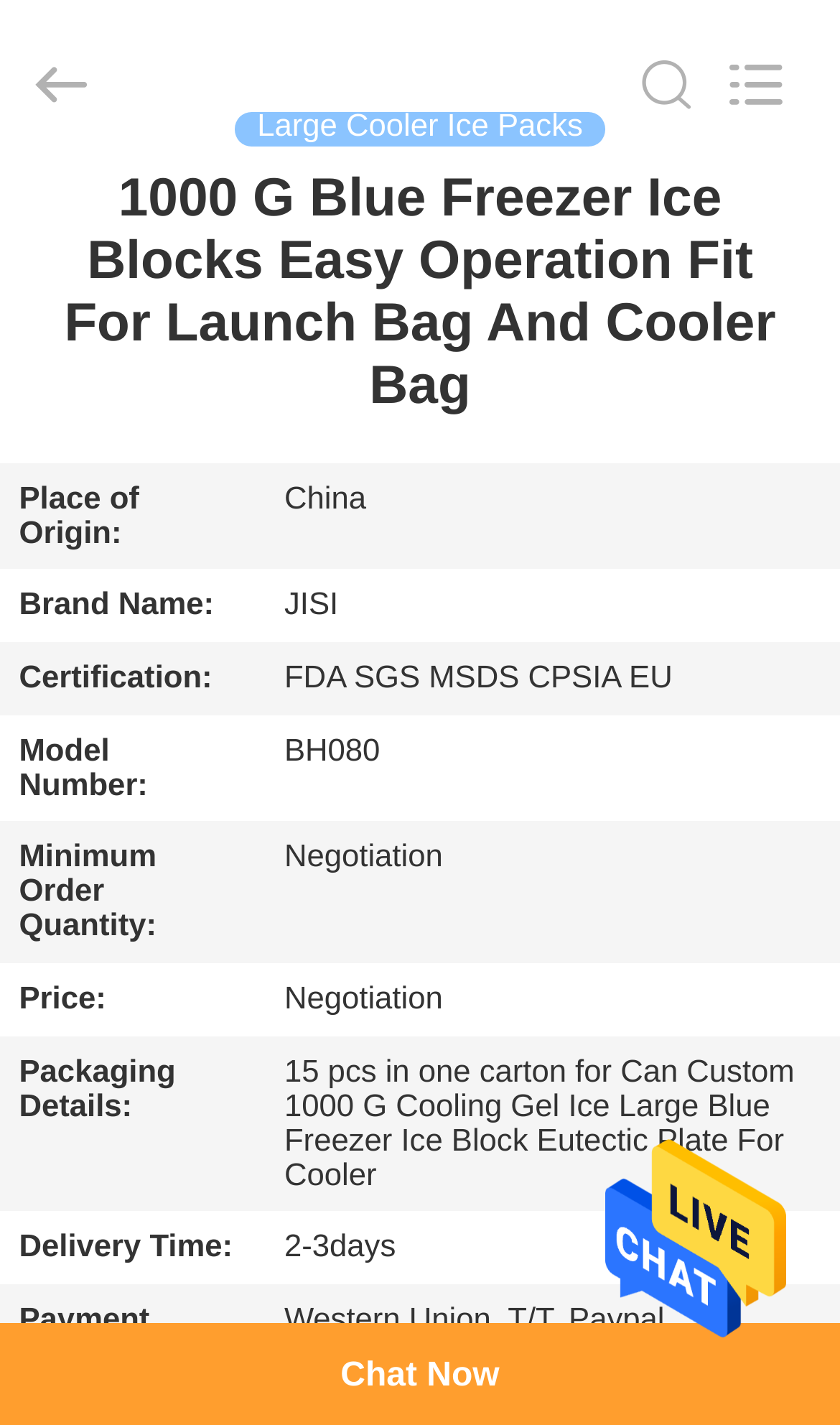What is the brand name of the product?
Relying on the image, give a concise answer in one word or a brief phrase.

JISI